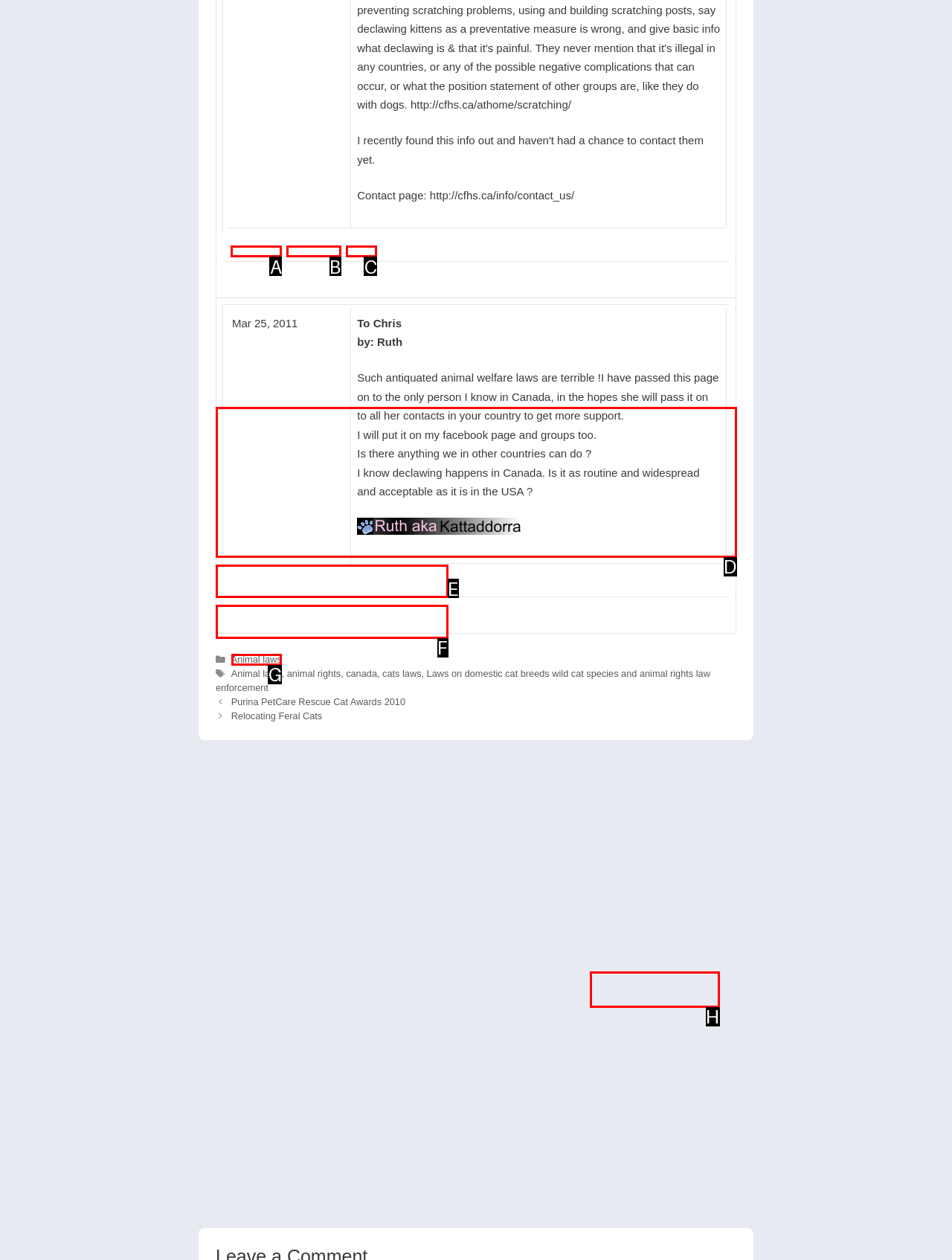Determine the letter of the UI element that will complete the task: Click on the link 'Animal laws'
Reply with the corresponding letter.

G